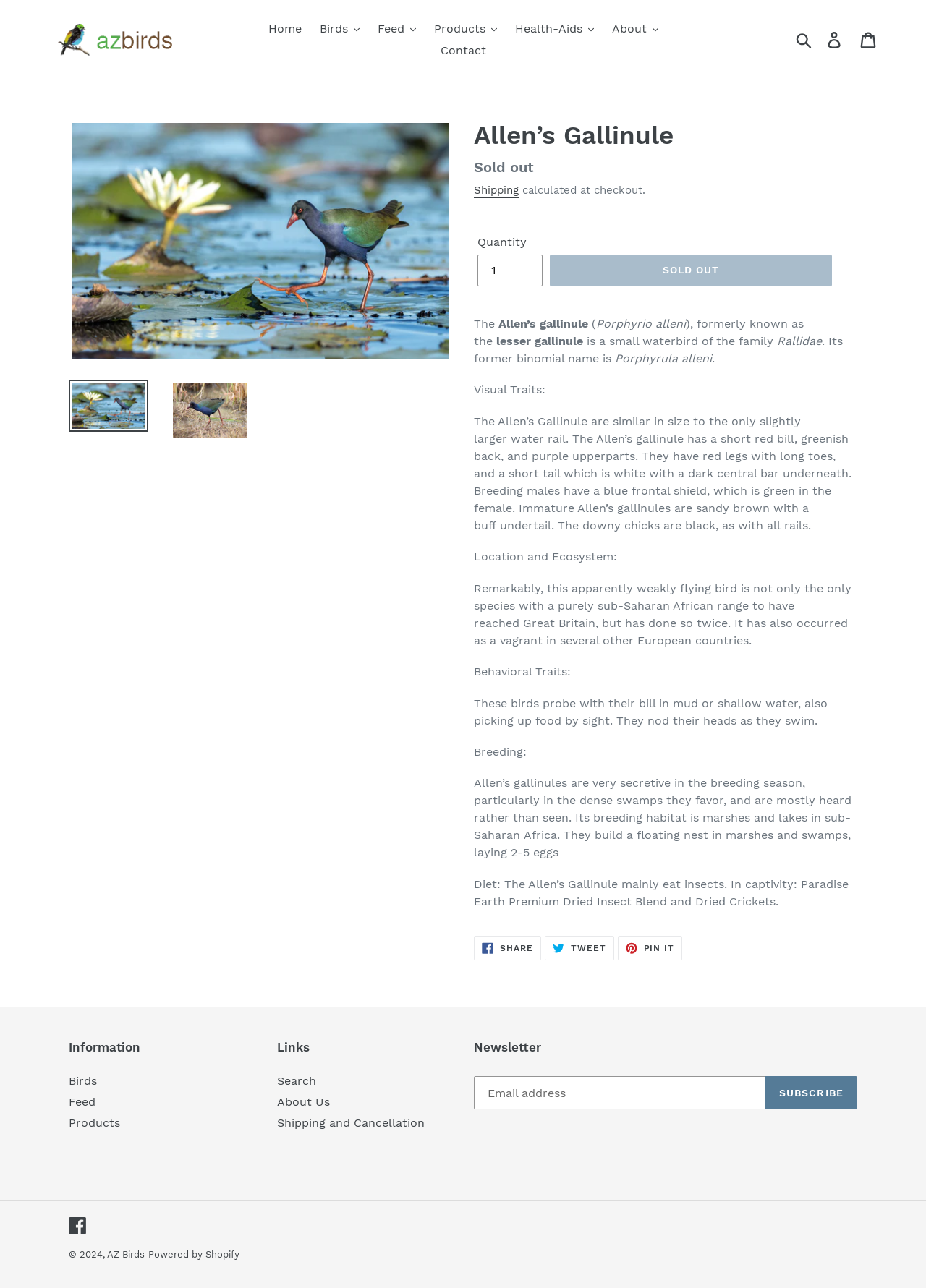Examine the image carefully and respond to the question with a detailed answer: 
What is the price of the product?

The price of the product is not available as it is sold out, which is indicated by the 'Sold out' text on the webpage.